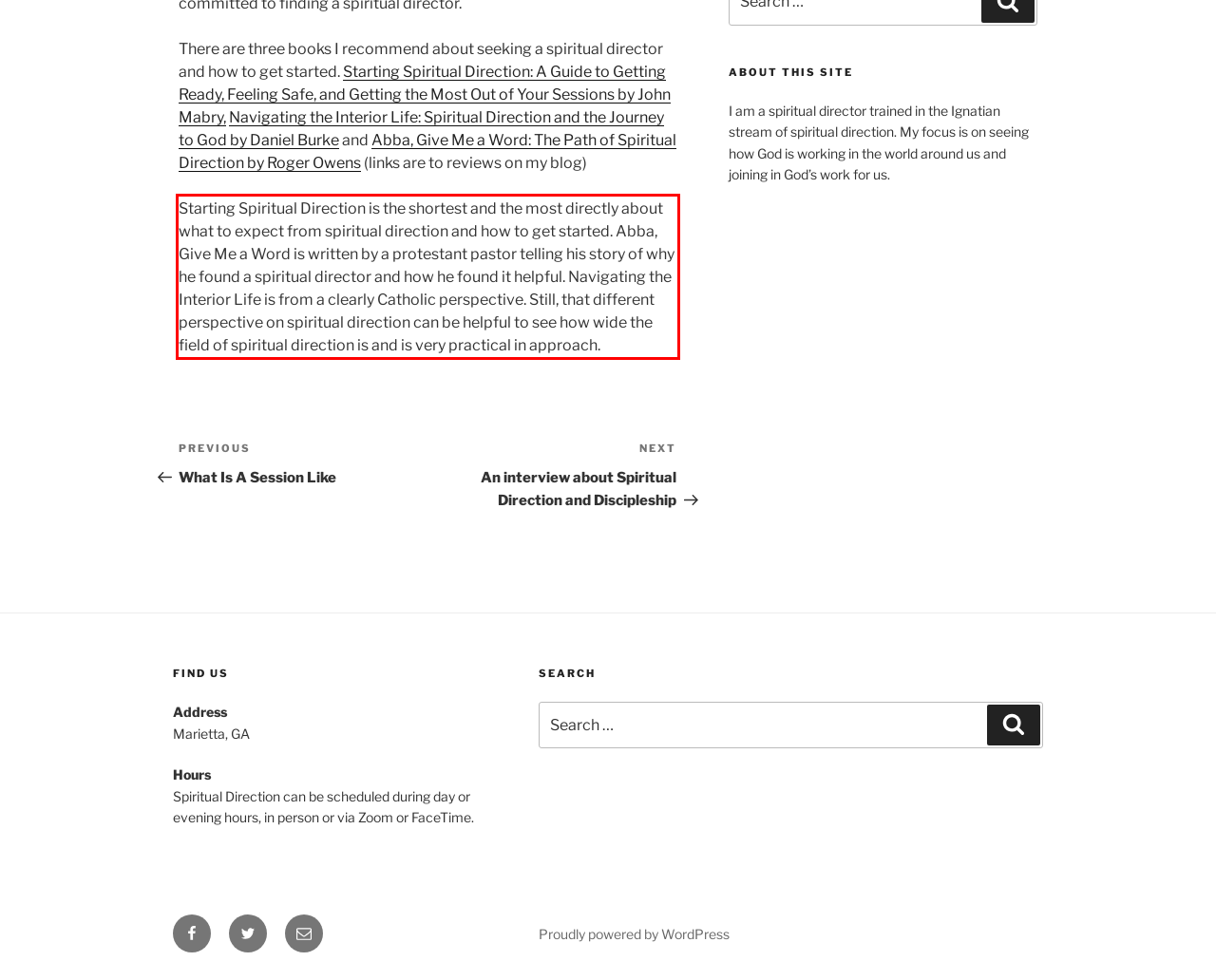Please look at the screenshot provided and find the red bounding box. Extract the text content contained within this bounding box.

Starting Spiritual Direction is the shortest and the most directly about what to expect from spiritual direction and how to get started. Abba, Give Me a Word is written by a protestant pastor telling his story of why he found a spiritual director and how he found it helpful. Navigating the Interior Life is from a clearly Catholic perspective. Still, that different perspective on spiritual direction can be helpful to see how wide the field of spiritual direction is and is very practical in approach.